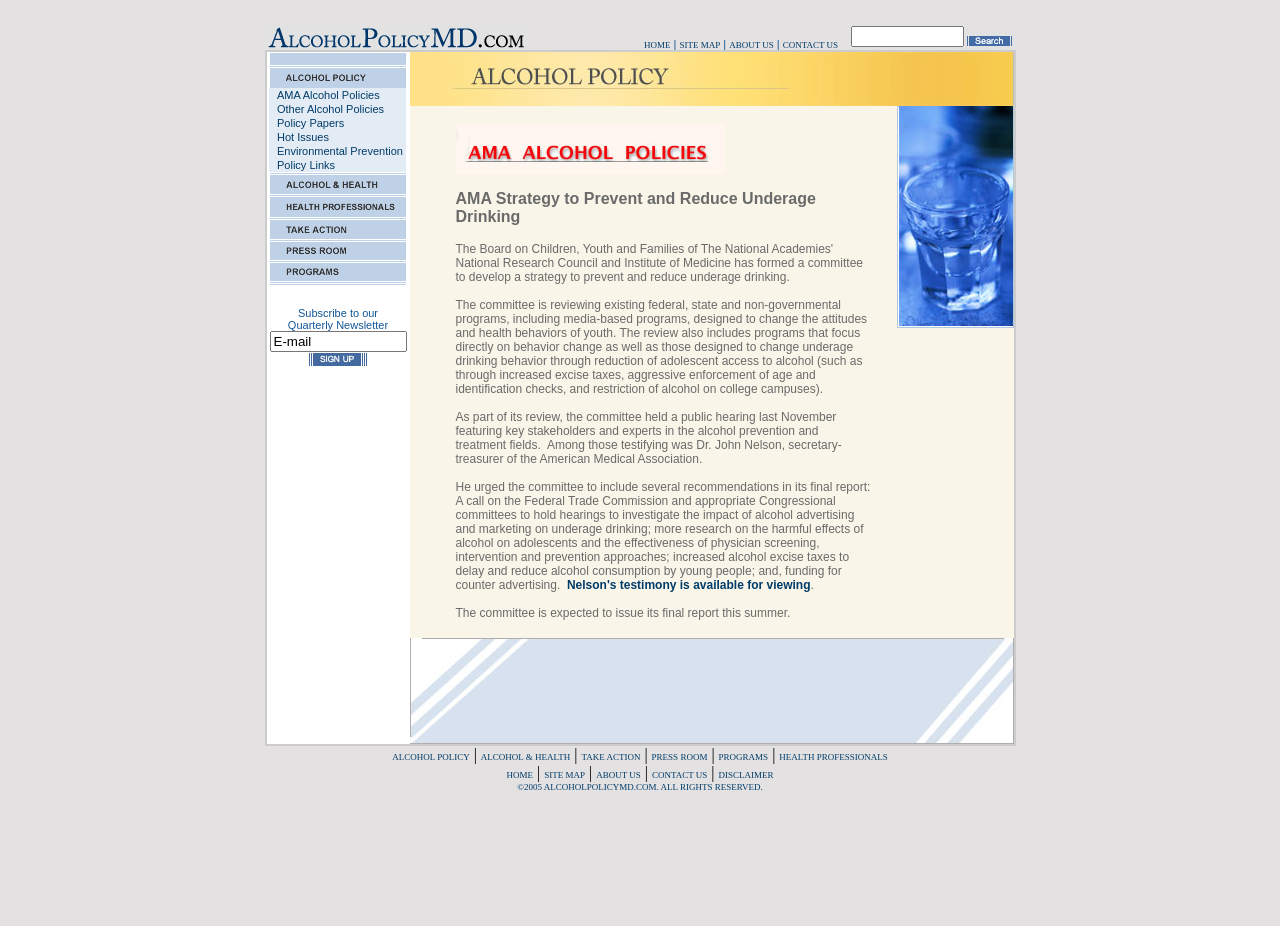What is the function of the search box?
Using the image, provide a concise answer in one word or a short phrase.

Search the website